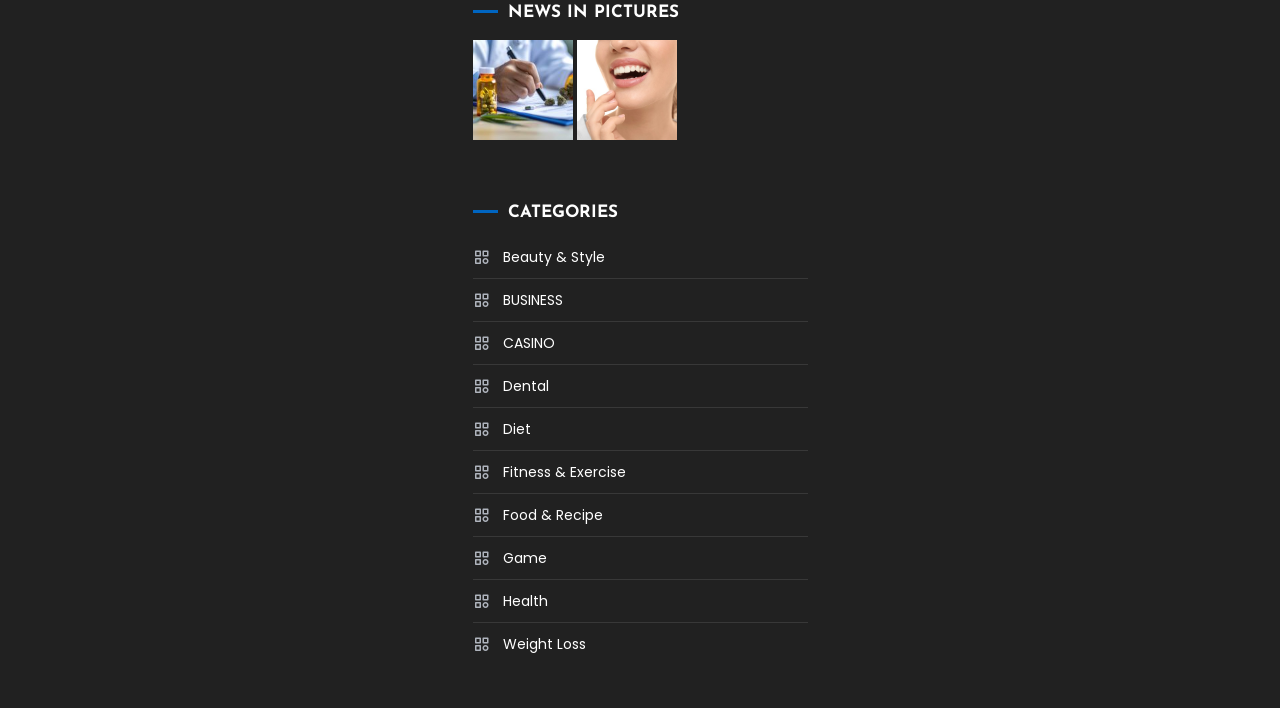What is the first category listed?
Please provide a single word or phrase as your answer based on the screenshot.

Beauty & Style